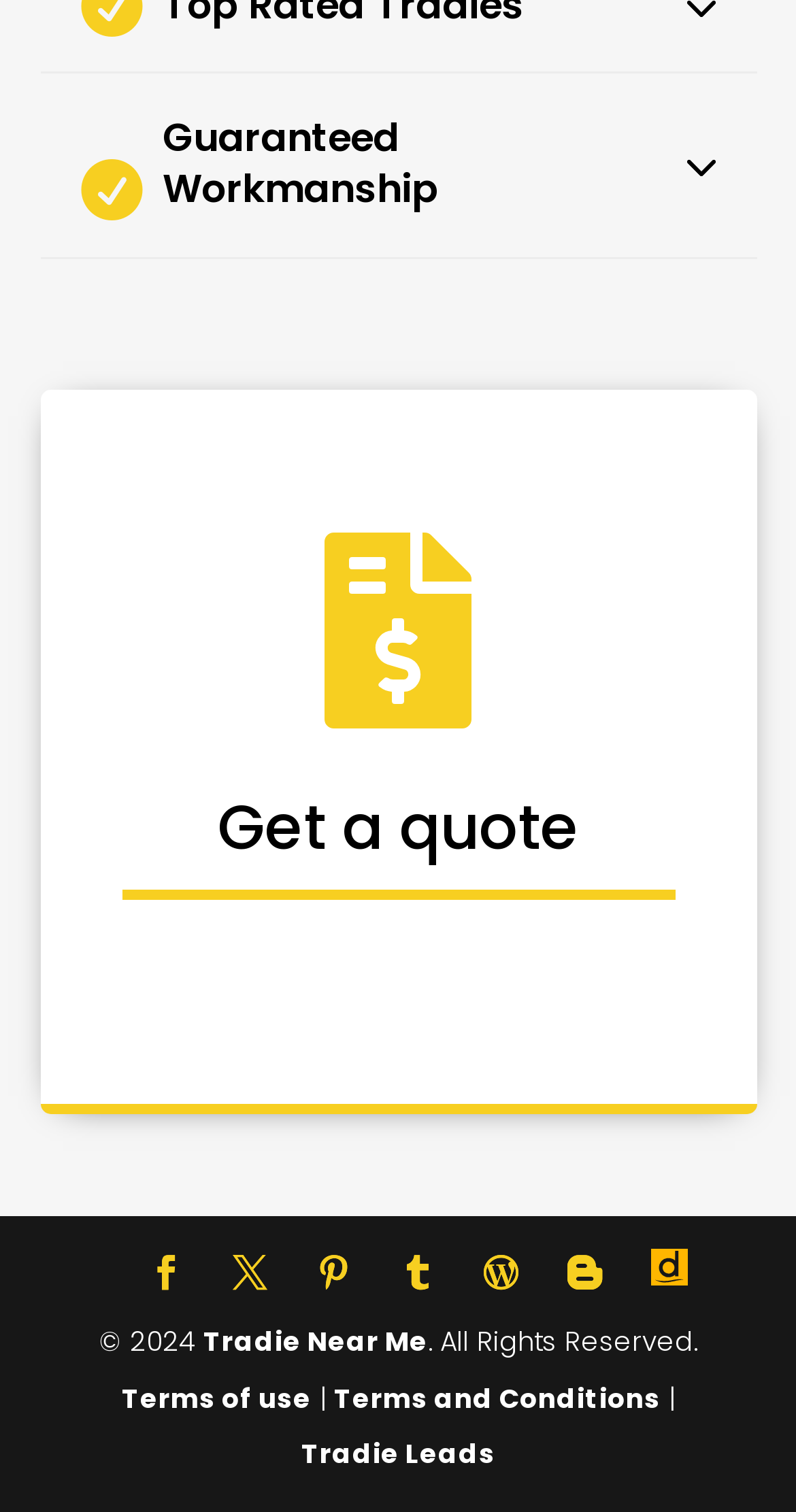Please find the bounding box coordinates of the clickable region needed to complete the following instruction: "Click the 'Tradie Near Me' link". The bounding box coordinates must consist of four float numbers between 0 and 1, i.e., [left, top, right, bottom].

[0.255, 0.875, 0.537, 0.901]